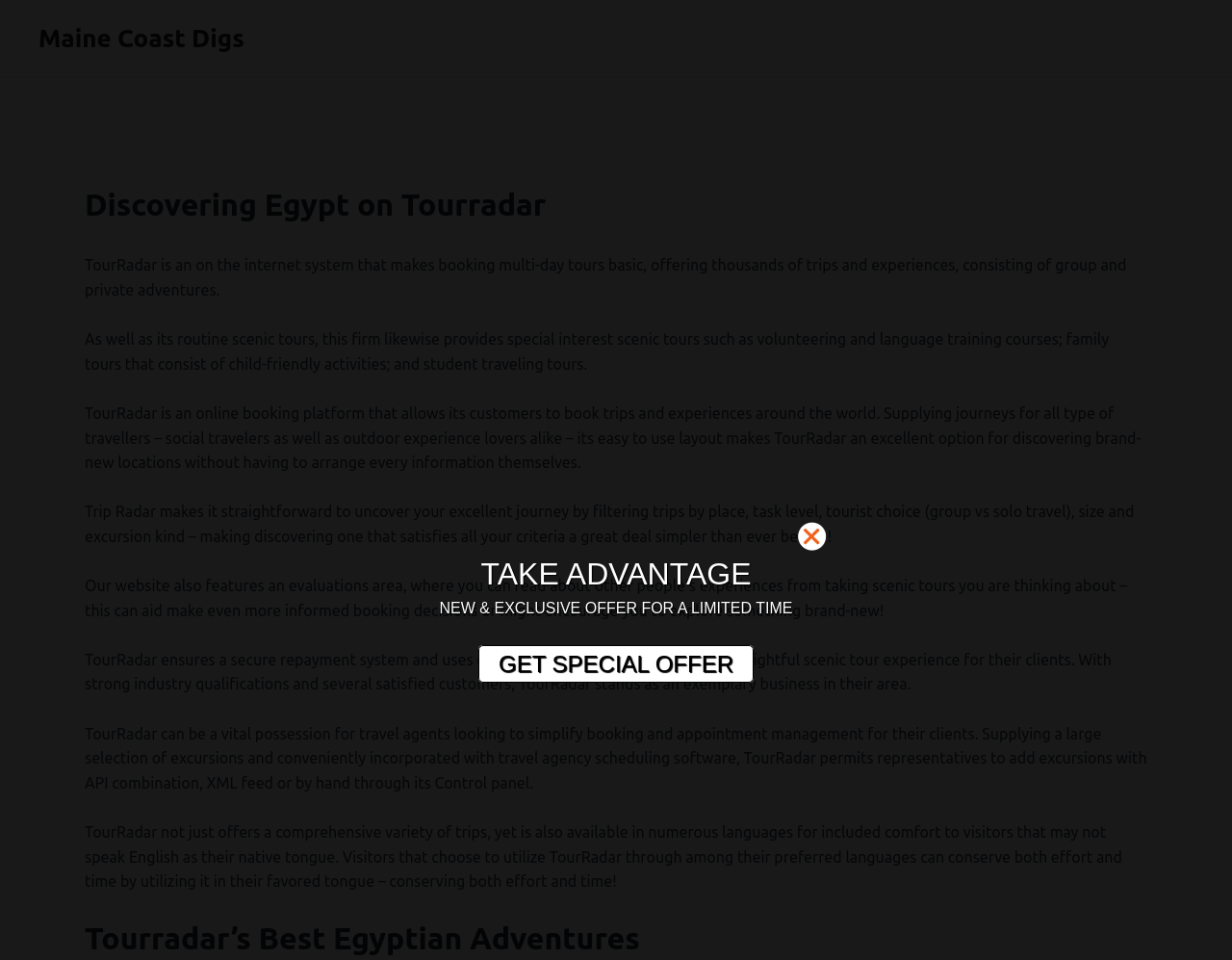What type of tours does TourRadar offer?
Please provide a comprehensive answer based on the visual information in the image.

Based on the webpage content, TourRadar offers various types of tours, including group and private adventures, volunteering, language training courses, family tours, and student traveling tours.